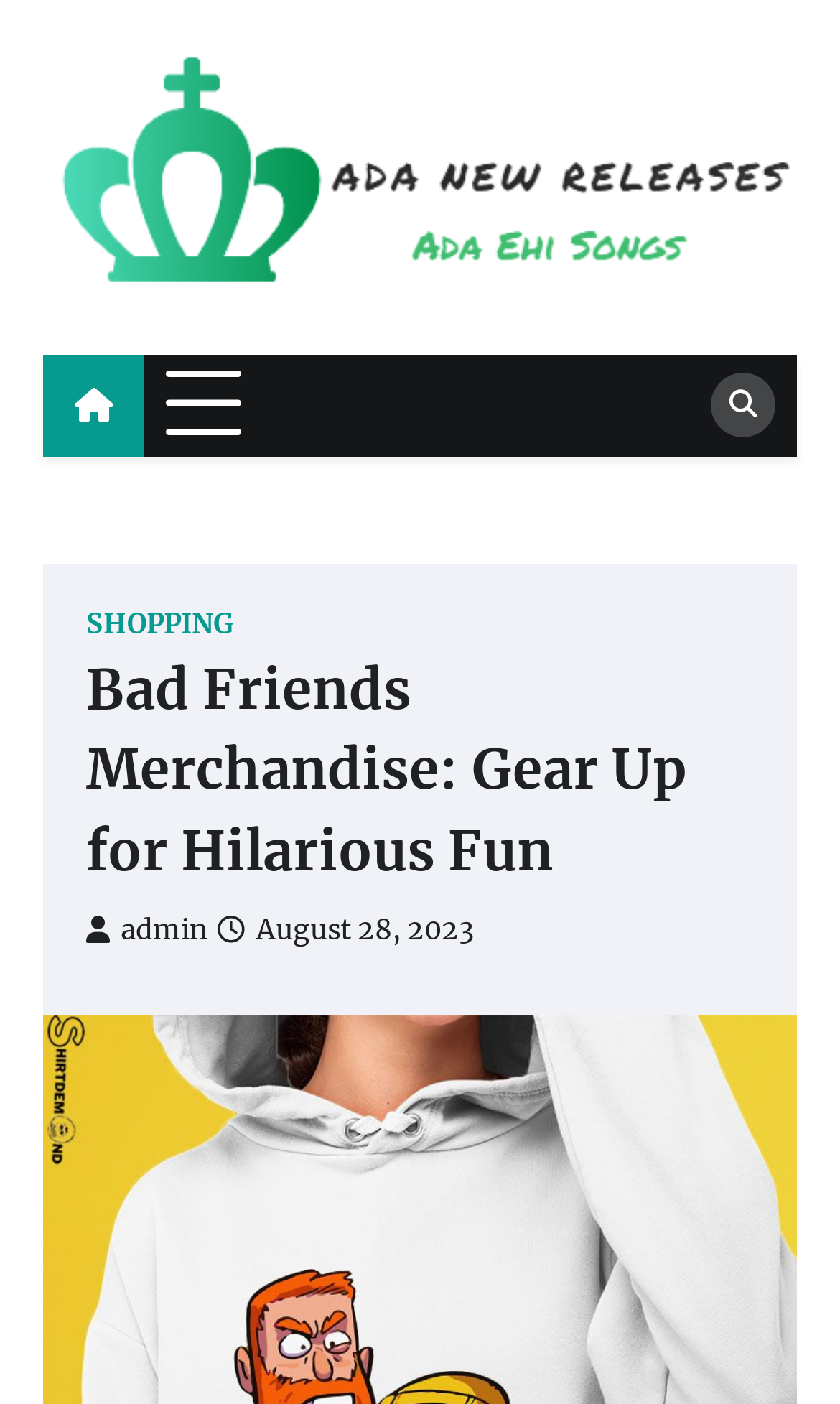Please find and generate the text of the main header of the webpage.

Bad Friends Merchandise: Gear Up for Hilarious Fun